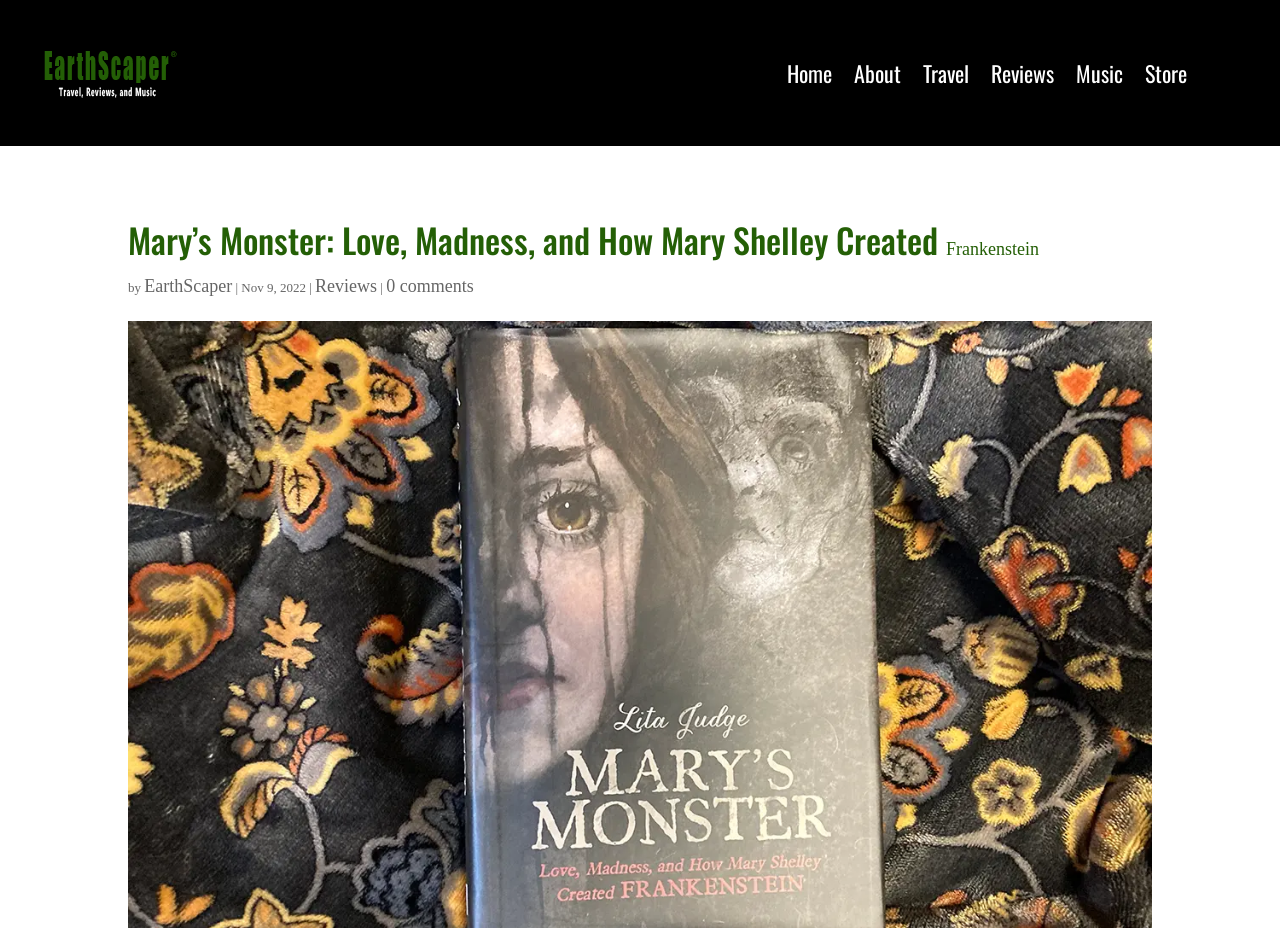What is the author of the book 'Mary’s Monster'? Based on the screenshot, please respond with a single word or phrase.

Mary Shelley